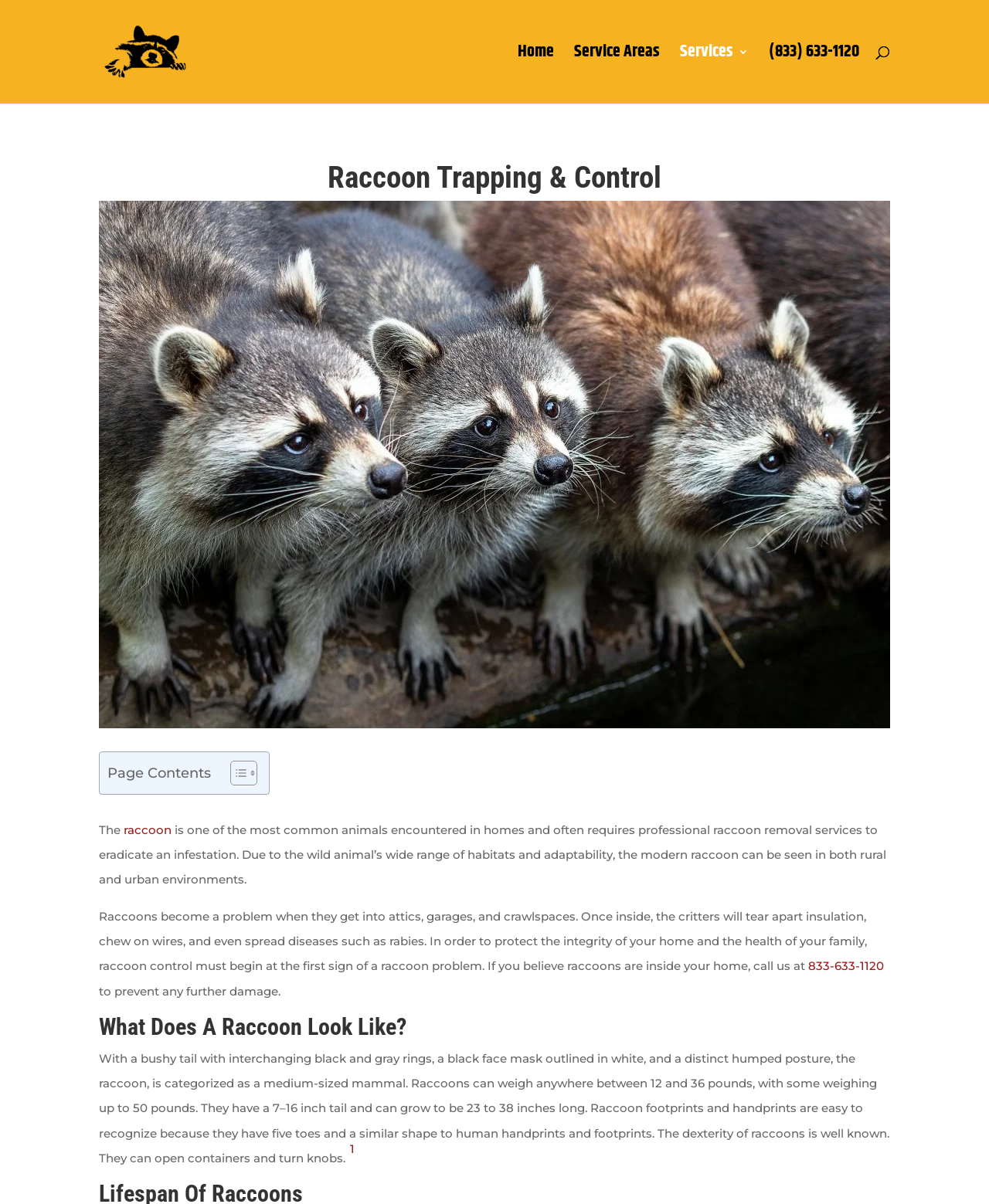Can you give a comprehensive explanation to the question given the content of the image?
What can raccoons do with their hands?

The dexterity of raccoons is mentioned in the text 'The dexterity of raccoons is well known. They can open containers and turn knobs.'